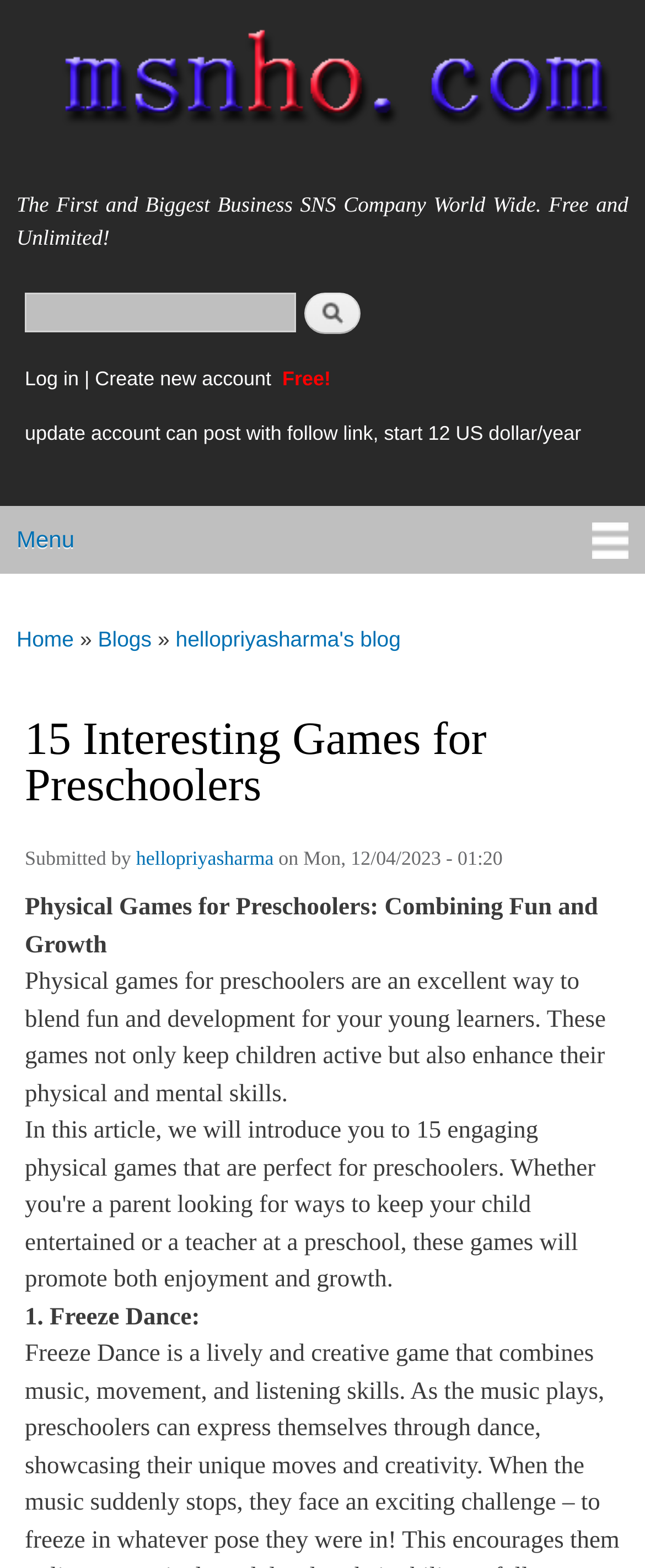Please specify the bounding box coordinates of the clickable section necessary to execute the following command: "Create a new account".

[0.147, 0.235, 0.429, 0.249]